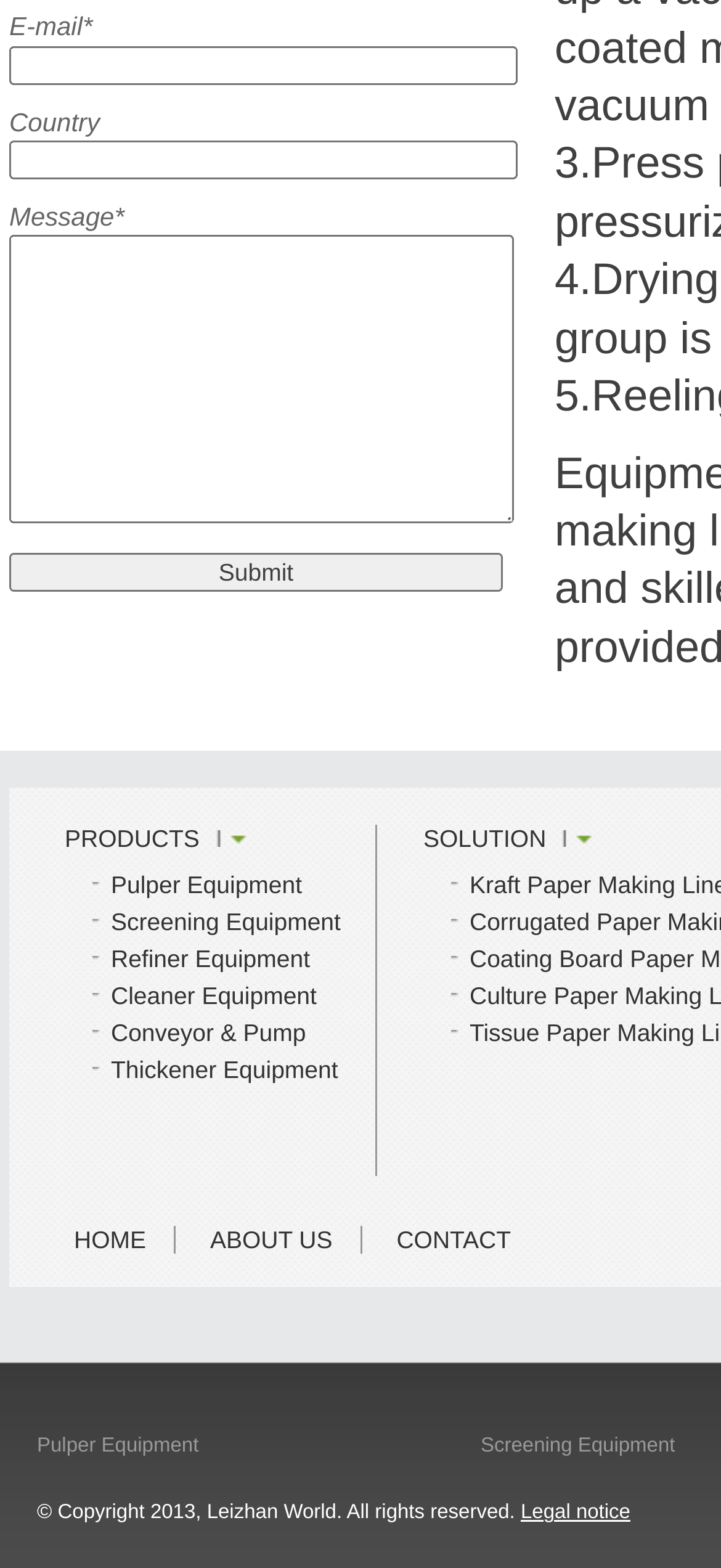Use a single word or phrase to answer the question: 
What is the name of the company?

Leizhan